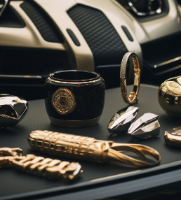Generate an elaborate caption that includes all aspects of the image.

The image showcases an elegant arrangement of high-end car accessories, artistically displayed on a sleek surface. Among the luxurious items, there is a polished, dark-hued container, possibly designed to hold small valuables, along with a stunning gold ring that glimmers in the light. Intricate metallic designs—including a series of meticulously crafted objects reminiscent of automotive emblems—add a dynamic touch to the composition. The background features elements of a vehicle’s interior, hinting at sophistication and style that echo the allure of both modern automobiles and upscale accessories. This image perfectly embodies the theme of luxury and aesthetic appeal in the automotive world, highlighting how premium car accessories can elevate one's driving experience.